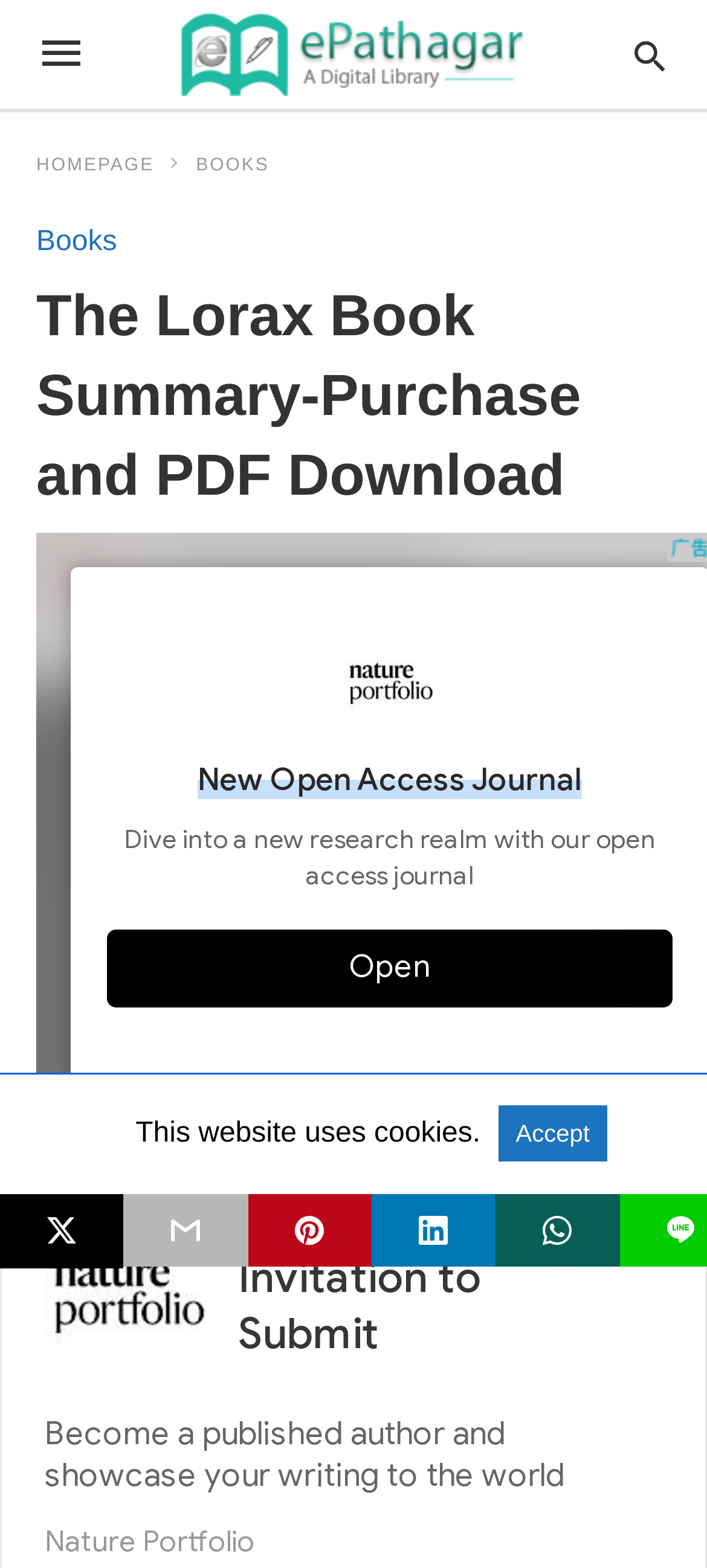Find the bounding box coordinates of the element's region that should be clicked in order to follow the given instruction: "View books". The coordinates should consist of four float numbers between 0 and 1, i.e., [left, top, right, bottom].

[0.277, 0.099, 0.381, 0.112]